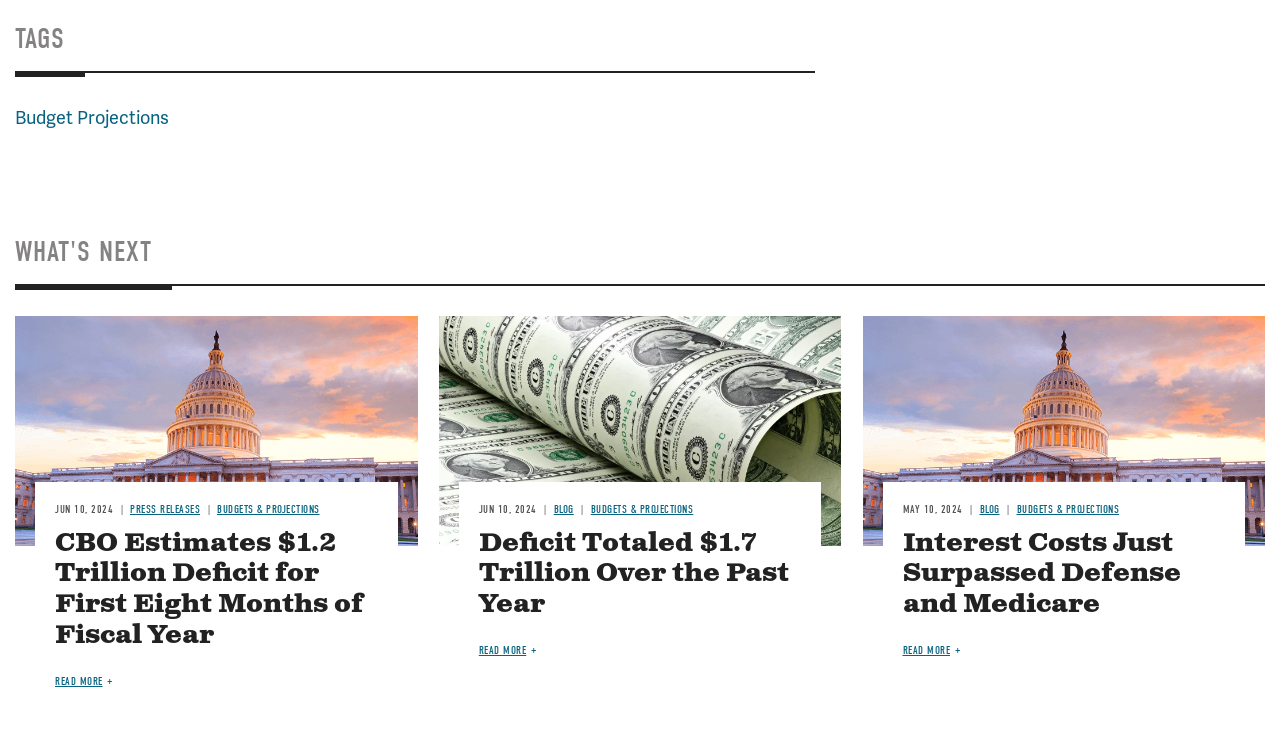Find the bounding box coordinates of the clickable region needed to perform the following instruction: "View 'BUDGETS & PROJECTIONS'". The coordinates should be provided as four float numbers between 0 and 1, i.e., [left, top, right, bottom].

[0.17, 0.688, 0.25, 0.706]